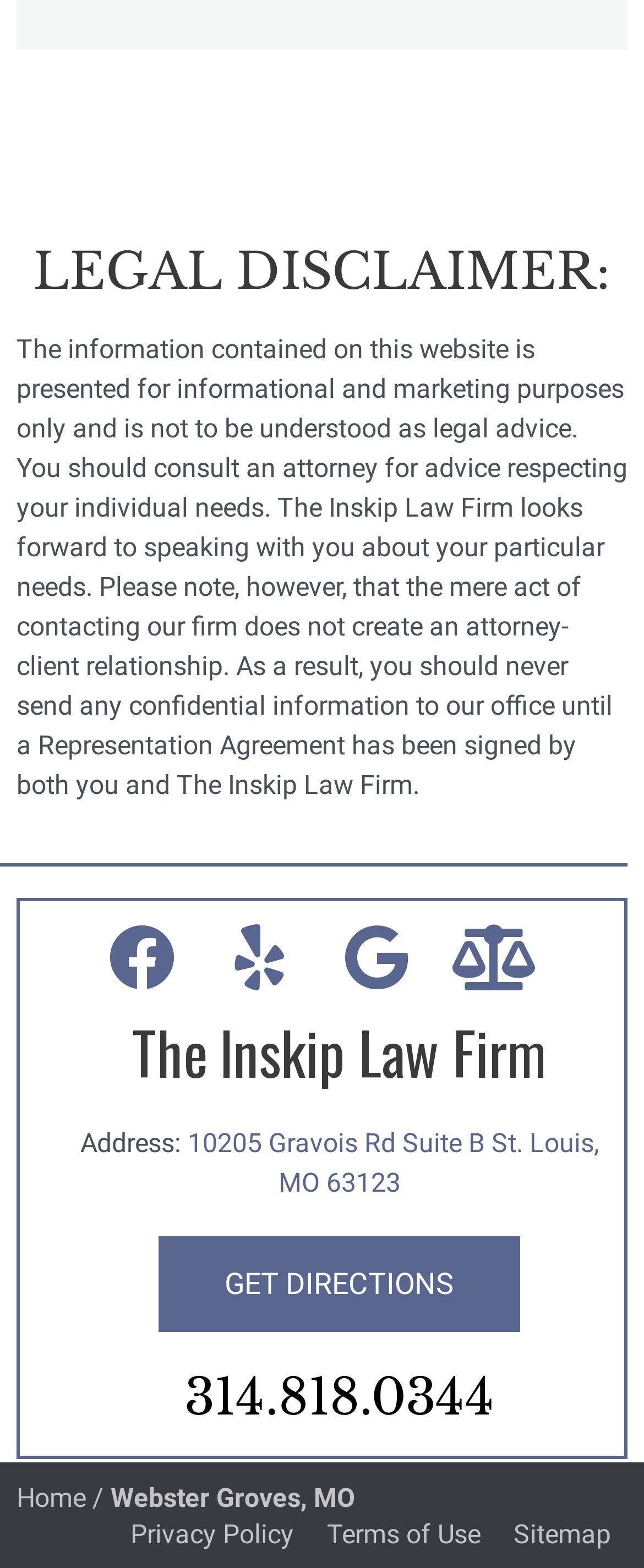What is the relationship between contacting the firm and becoming a client?
Give a detailed and exhaustive answer to the question.

The legal disclaimer at the top of the page states that contacting the firm does not create an attorney-client relationship. This suggests that simply contacting the firm does not establish a formal client relationship, and that a Representation Agreement must be signed by both parties to establish such a relationship.